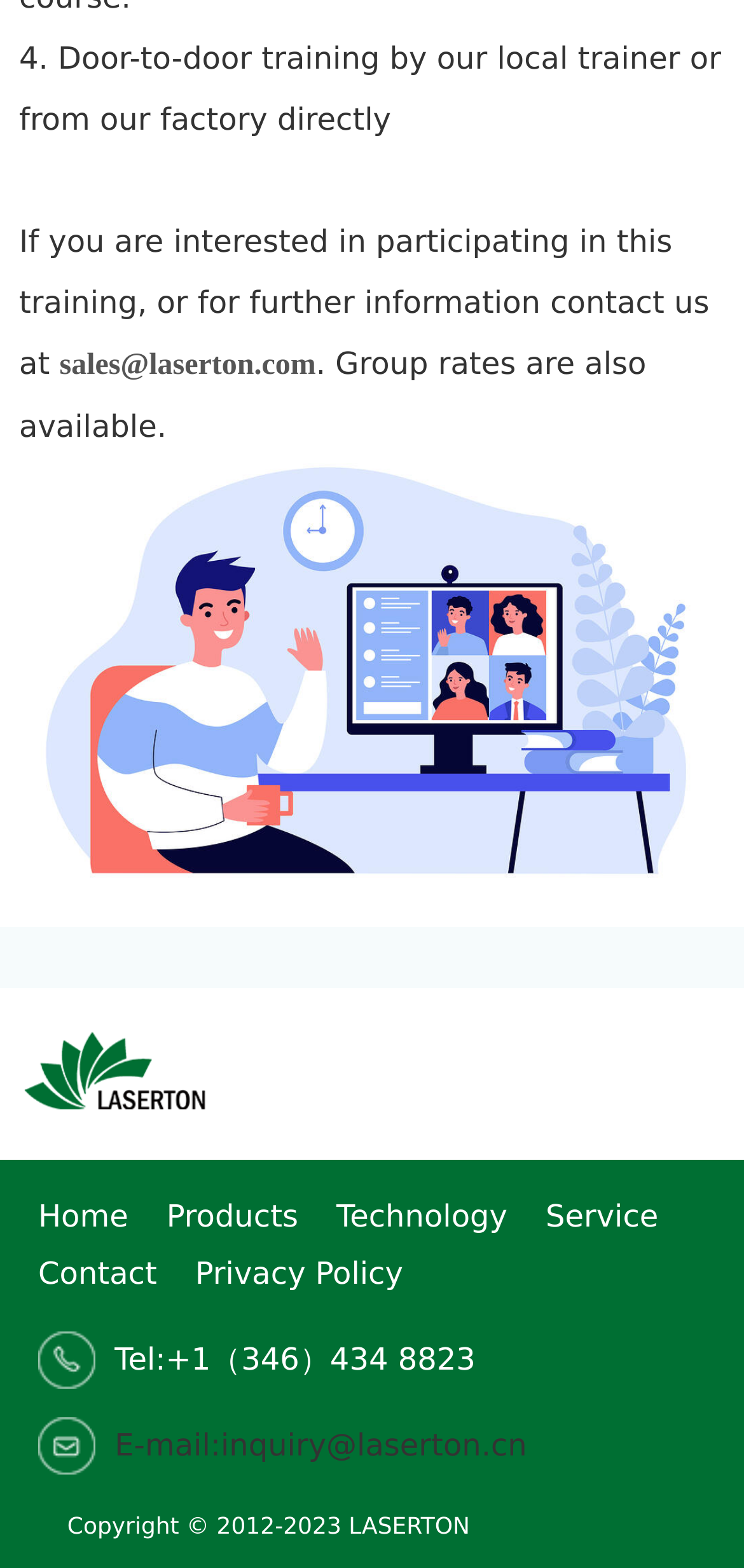What is the email address for inquiry?
Look at the image and respond with a one-word or short phrase answer.

inquiry@laserton.cn